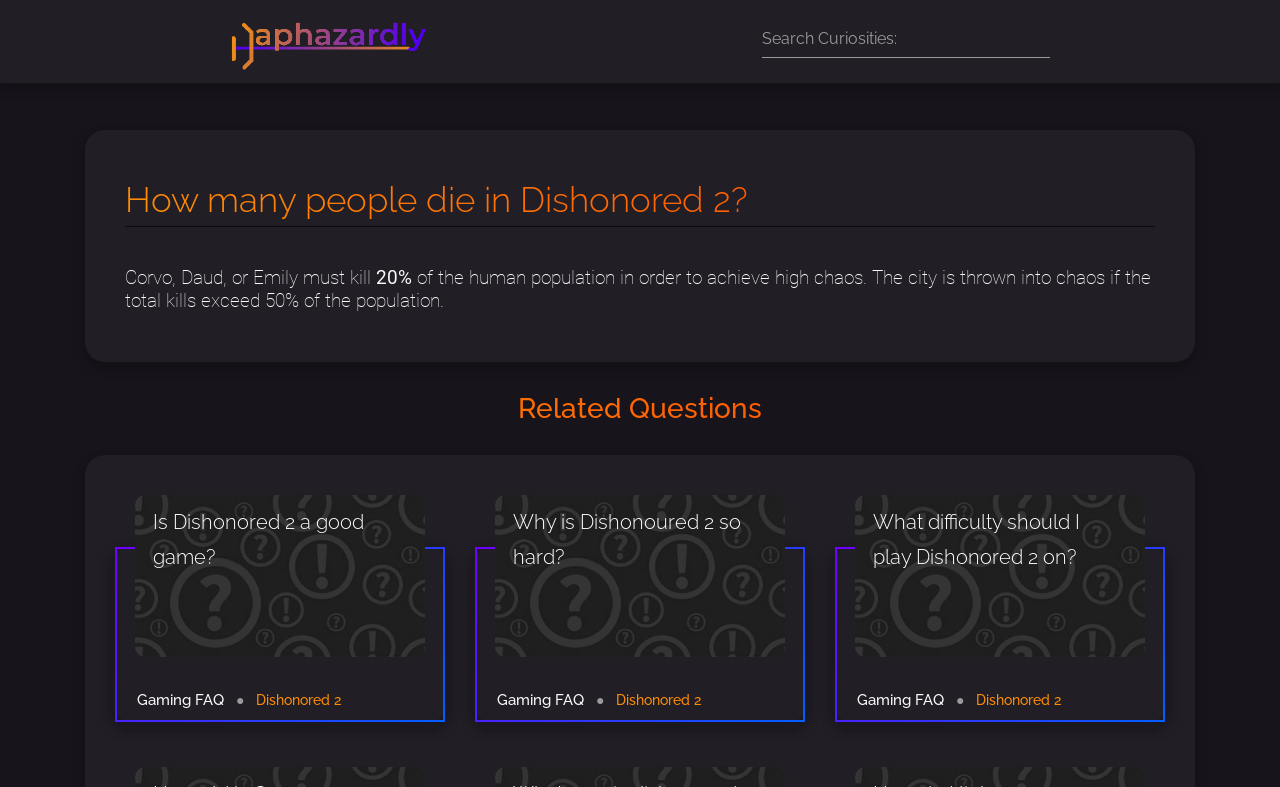How many related questions are listed on the webpage?
Make sure to answer the question with a detailed and comprehensive explanation.

There are three related questions listed on the webpage, namely 'Is Dishonored 2 a good game?', 'Why is Dishonoured 2 so hard?', and 'What difficulty should I play Dishonored 2 on?'.